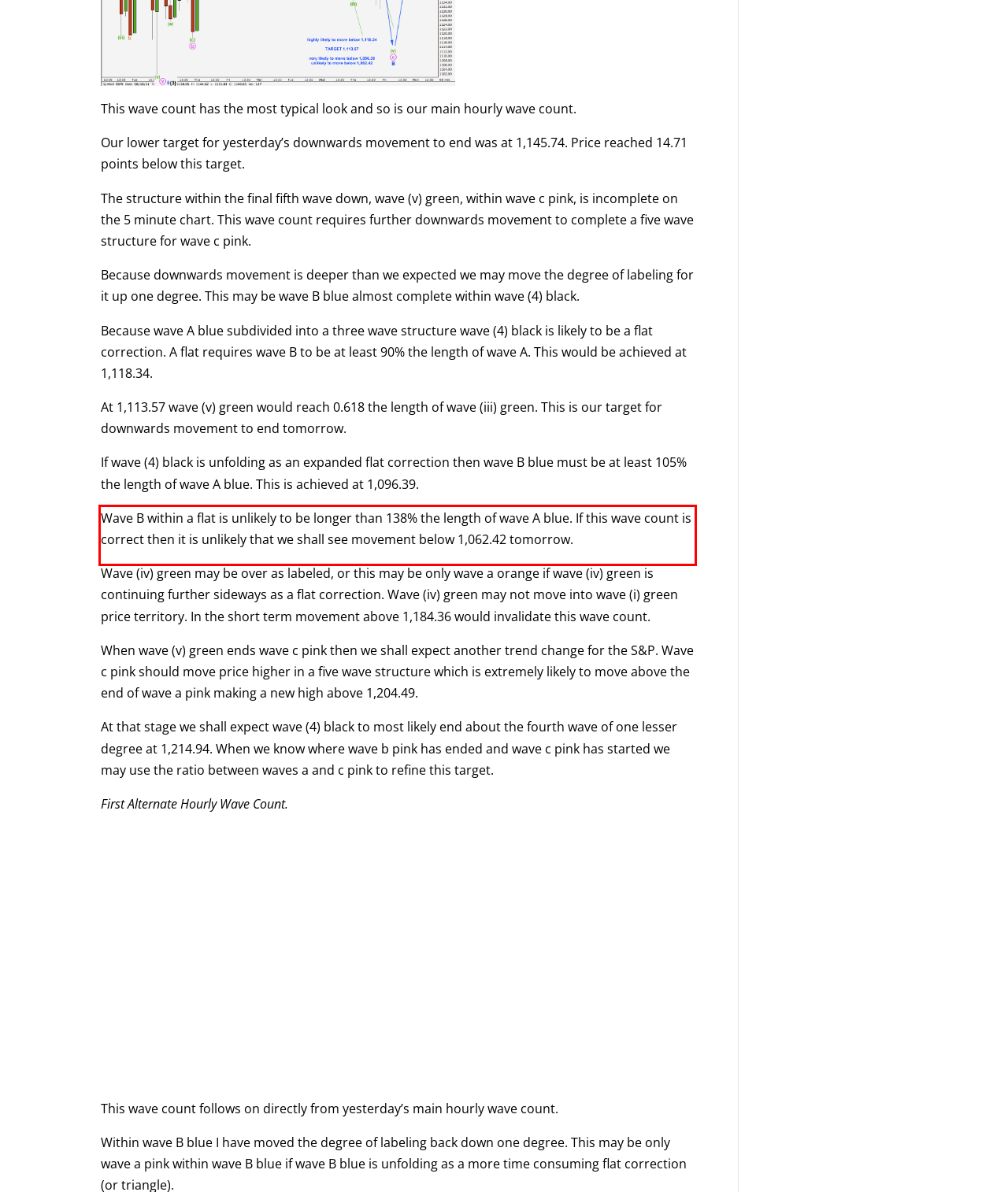You are given a screenshot showing a webpage with a red bounding box. Perform OCR to capture the text within the red bounding box.

Wave B within a flat is unlikely to be longer than 138% the length of wave A blue. If this wave count is correct then it is unlikely that we shall see movement below 1,062.42 tomorrow.